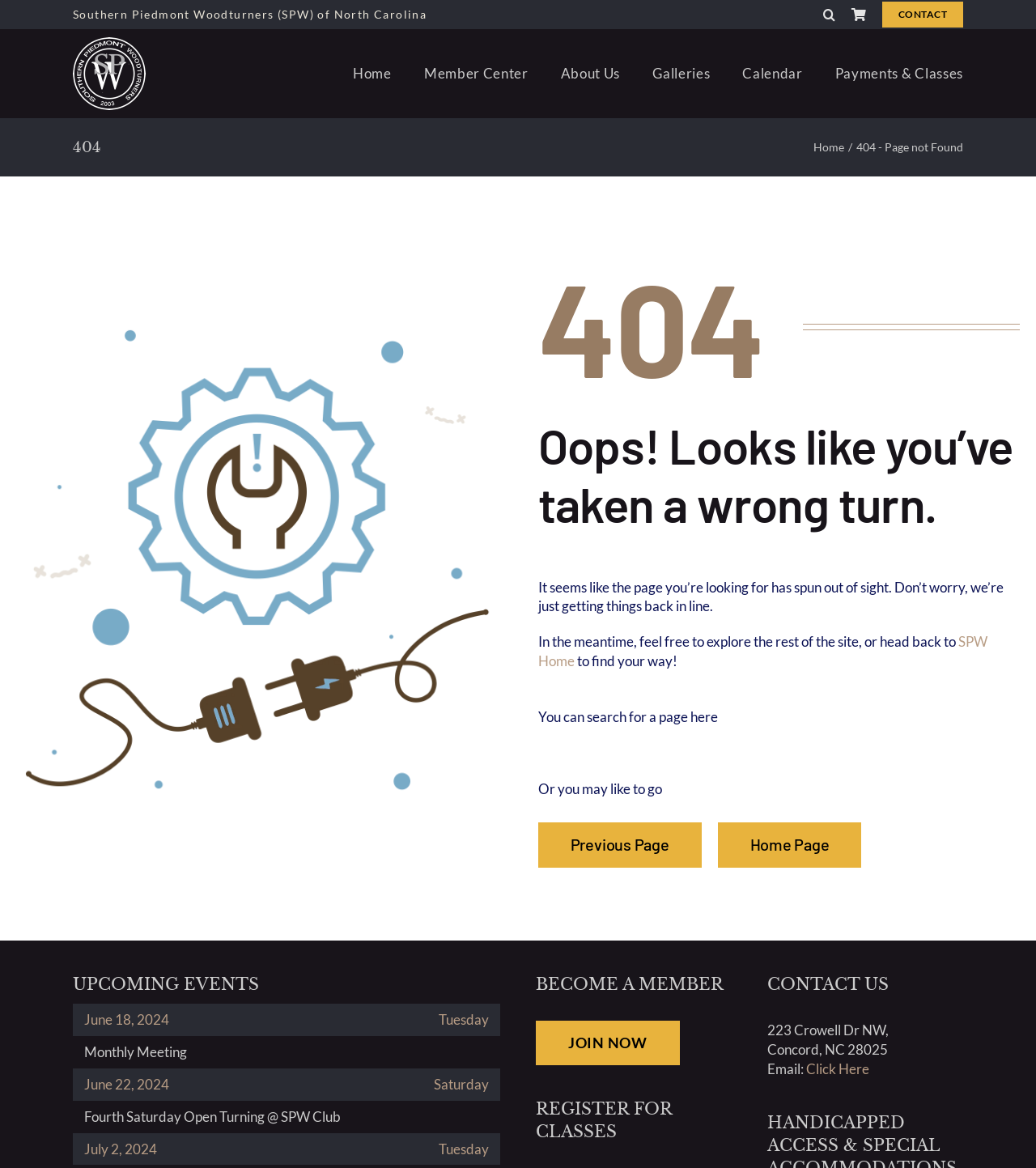What is the address of the organization?
Please elaborate on the answer to the question with detailed information.

I found the address by looking at the 'CONTACT US' section, where it lists the address as '223 Crowell Dr NW, Concord, NC 28025'.